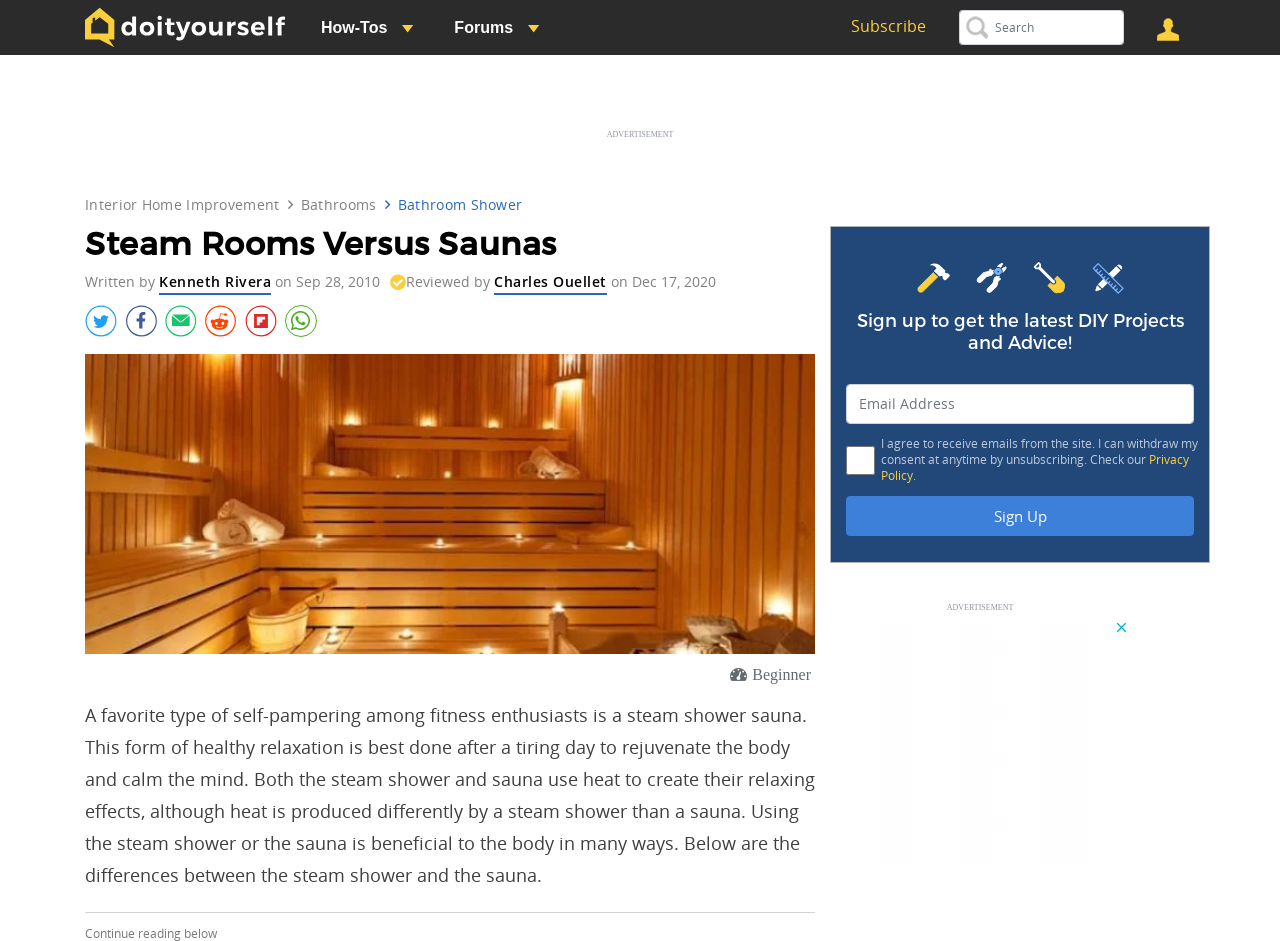Provide a single word or phrase answer to the question: 
What is the rating of this article?

Beginner